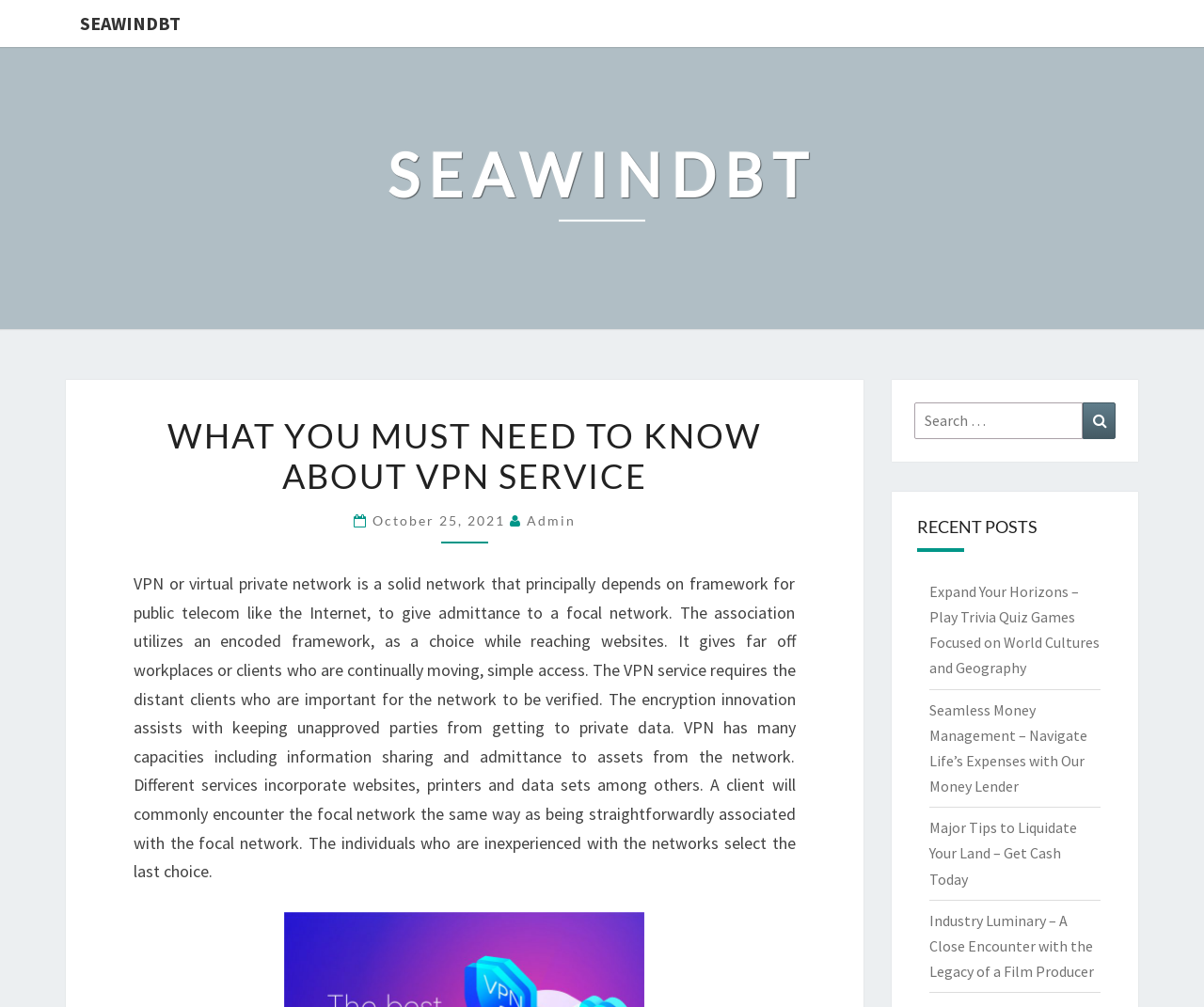Based on the element description, predict the bounding box coordinates (top-left x, top-left y, bottom-right x, bottom-right y) for the UI element in the screenshot: October 25, 2021

[0.309, 0.509, 0.423, 0.525]